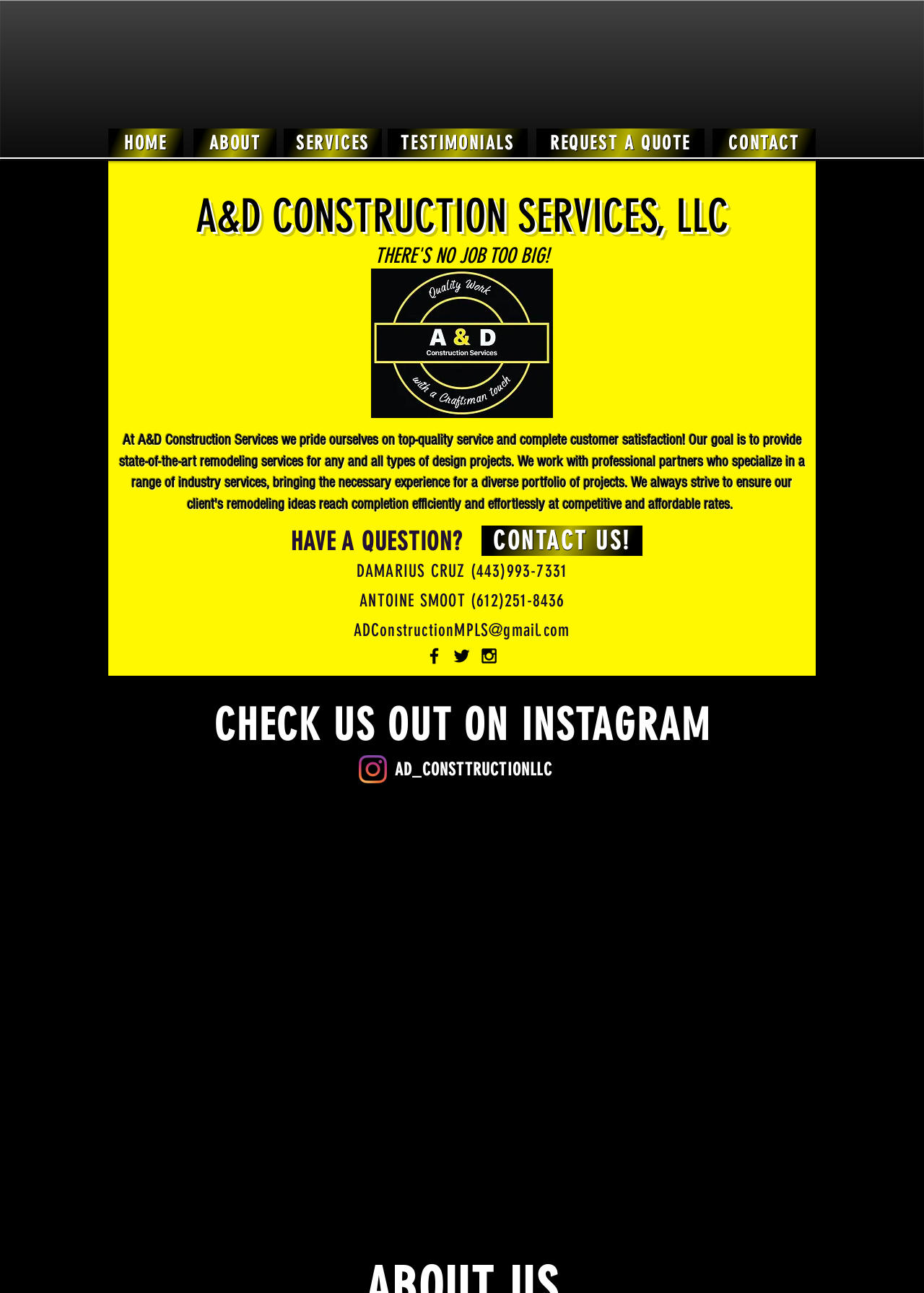Locate the bounding box coordinates of the element I should click to achieve the following instruction: "Contact Antoine Smoot".

[0.623, 0.072, 0.752, 0.086]